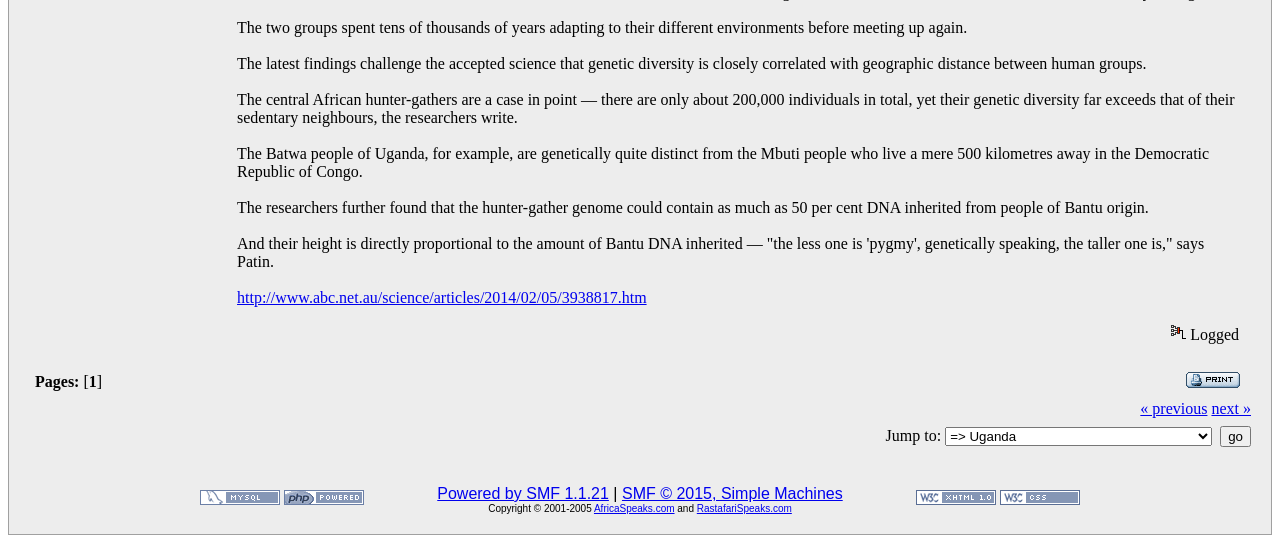Identify the bounding box coordinates of the section that should be clicked to achieve the task described: "Go to the next page".

[0.946, 0.736, 0.977, 0.767]